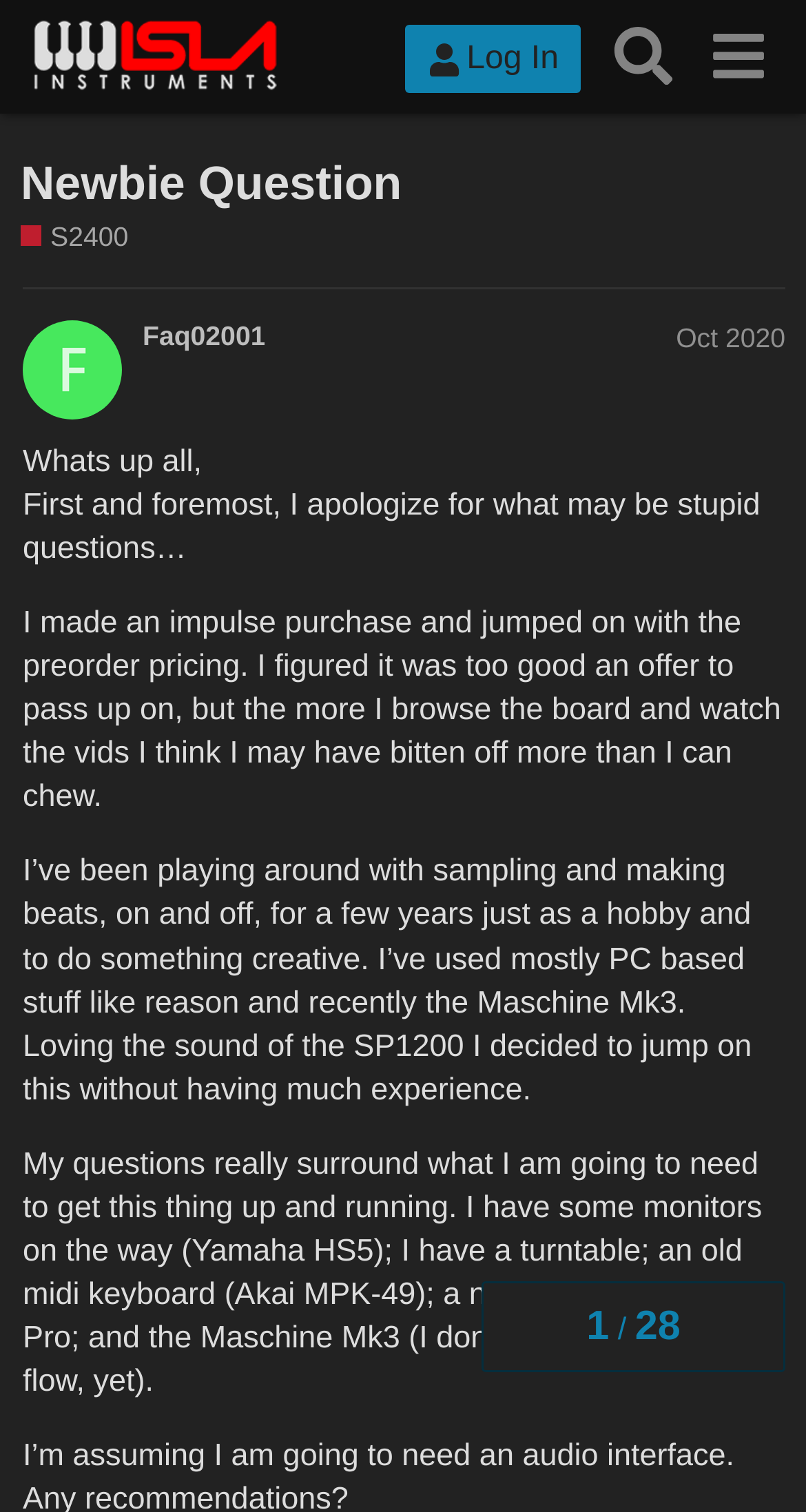What equipment does the author have?
Answer the question based on the image using a single word or a brief phrase.

Monitors, turntable, midi keyboard, Macbook Pro, Maschine Mk3